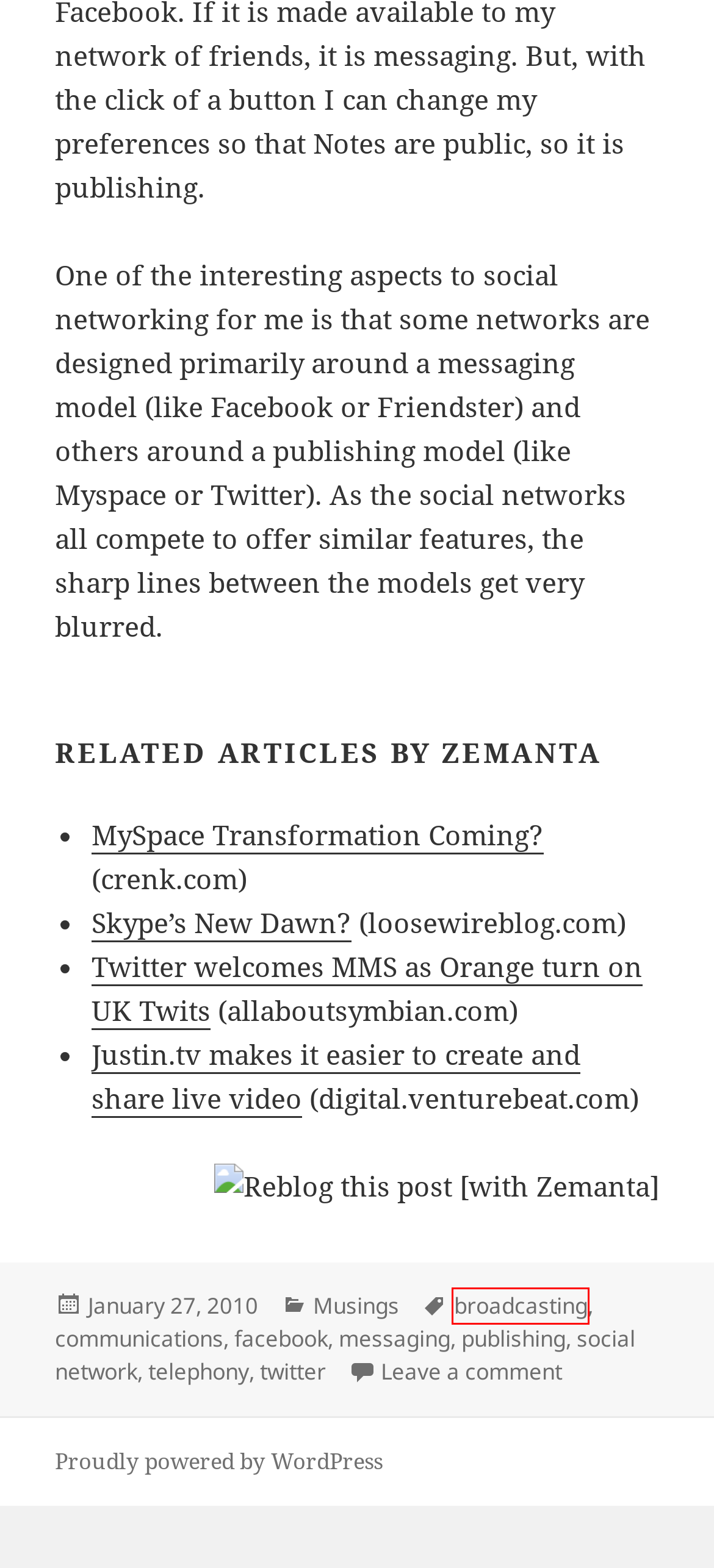Review the screenshot of a webpage containing a red bounding box around an element. Select the description that best matches the new webpage after clicking the highlighted element. The options are:
A. twitter – Andrew E. Scott
B. publishing – Andrew E. Scott
C. telephony – Andrew E. Scott
D. broadcasting – Andrew E. Scott
E. messaging – Andrew E. Scott
F. Twitter welcomes MMS as Orange turn on UK Twits
G. Blog Tool, Publishing Platform, and CMS – WordPress.org
H. facebook – Andrew E. Scott

D